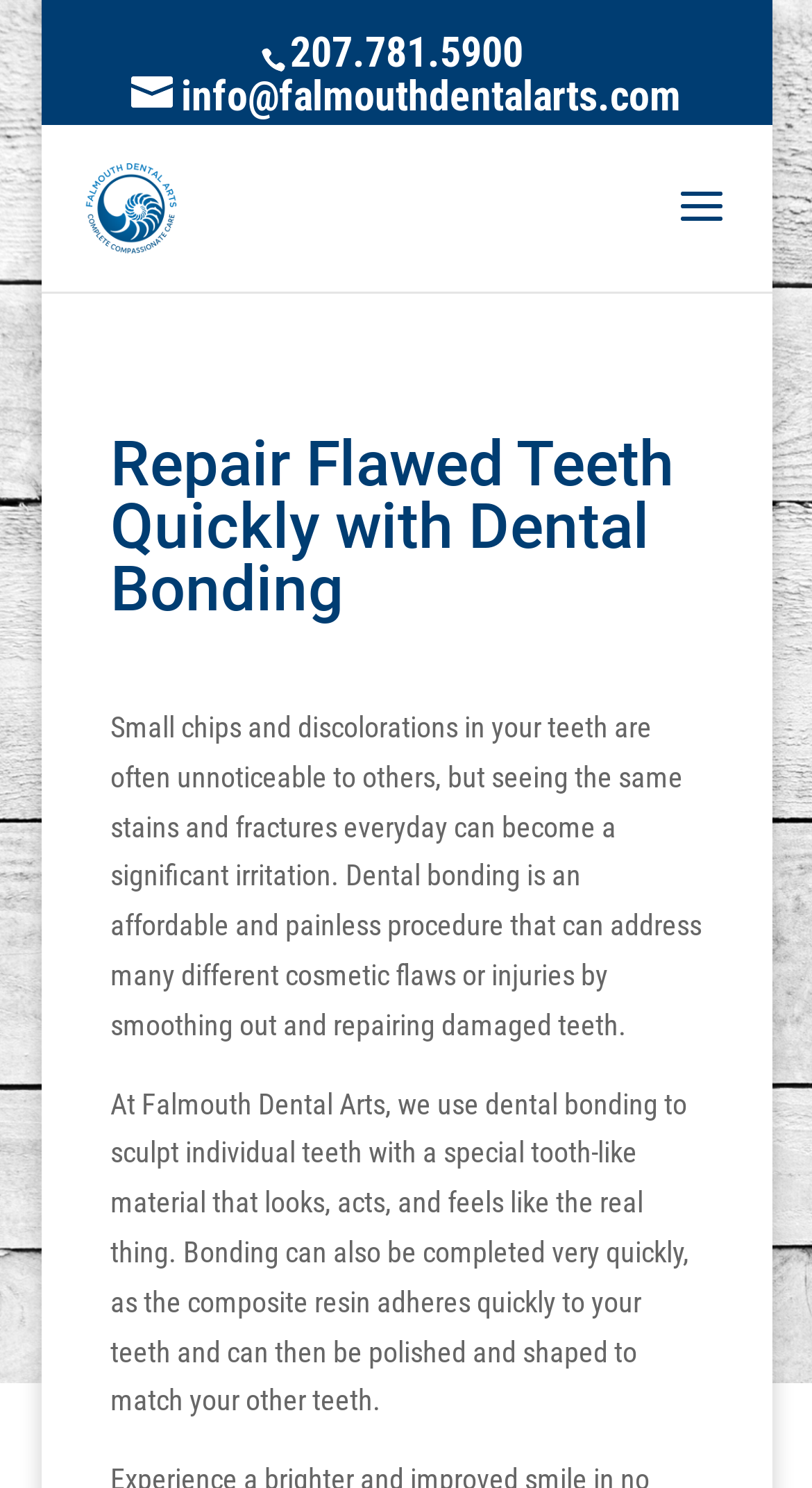How long does dental bonding take?
Using the image, give a concise answer in the form of a single word or short phrase.

Very quickly